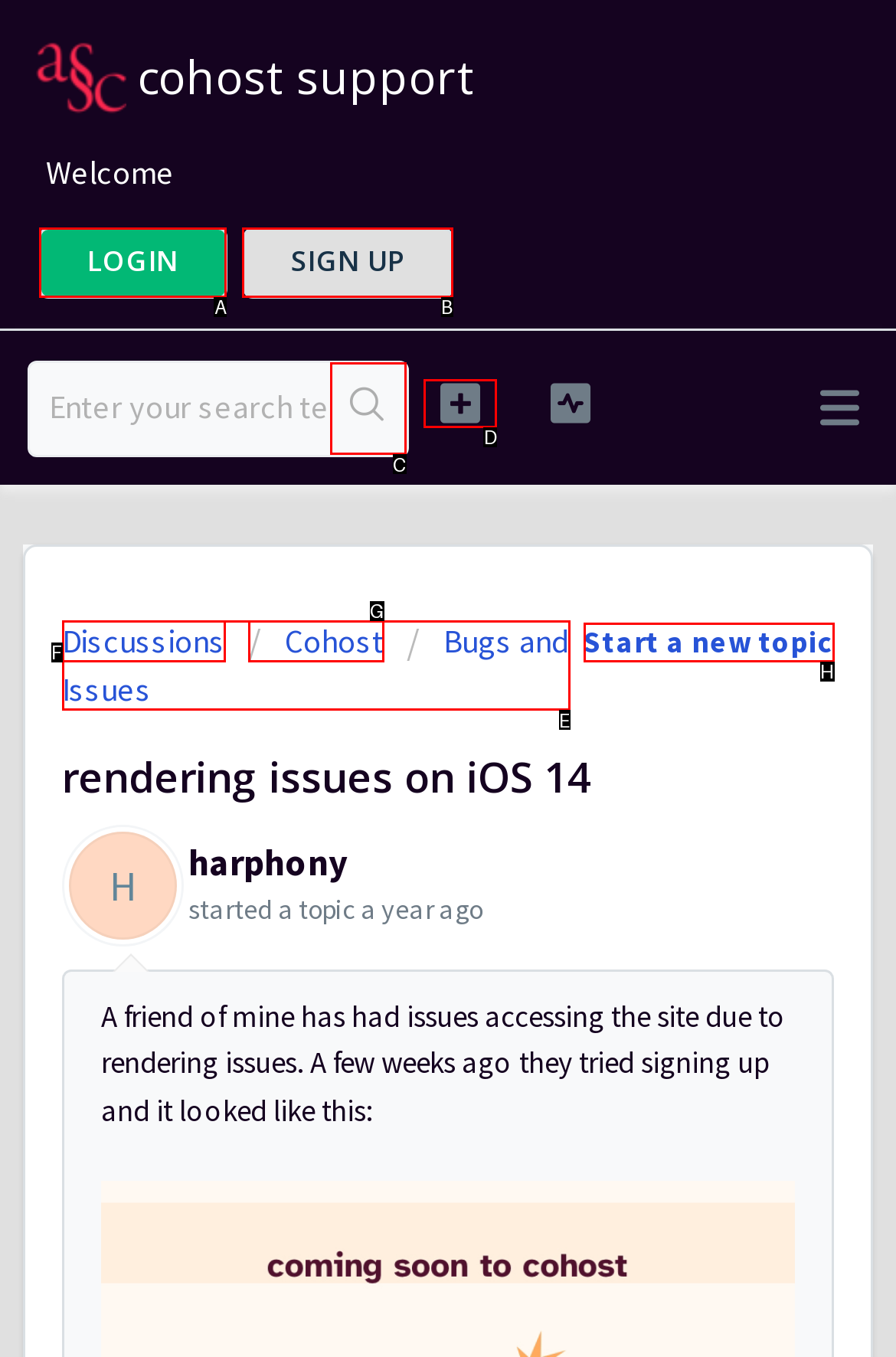Tell me which one HTML element you should click to complete the following task: Search for something
Answer with the option's letter from the given choices directly.

C